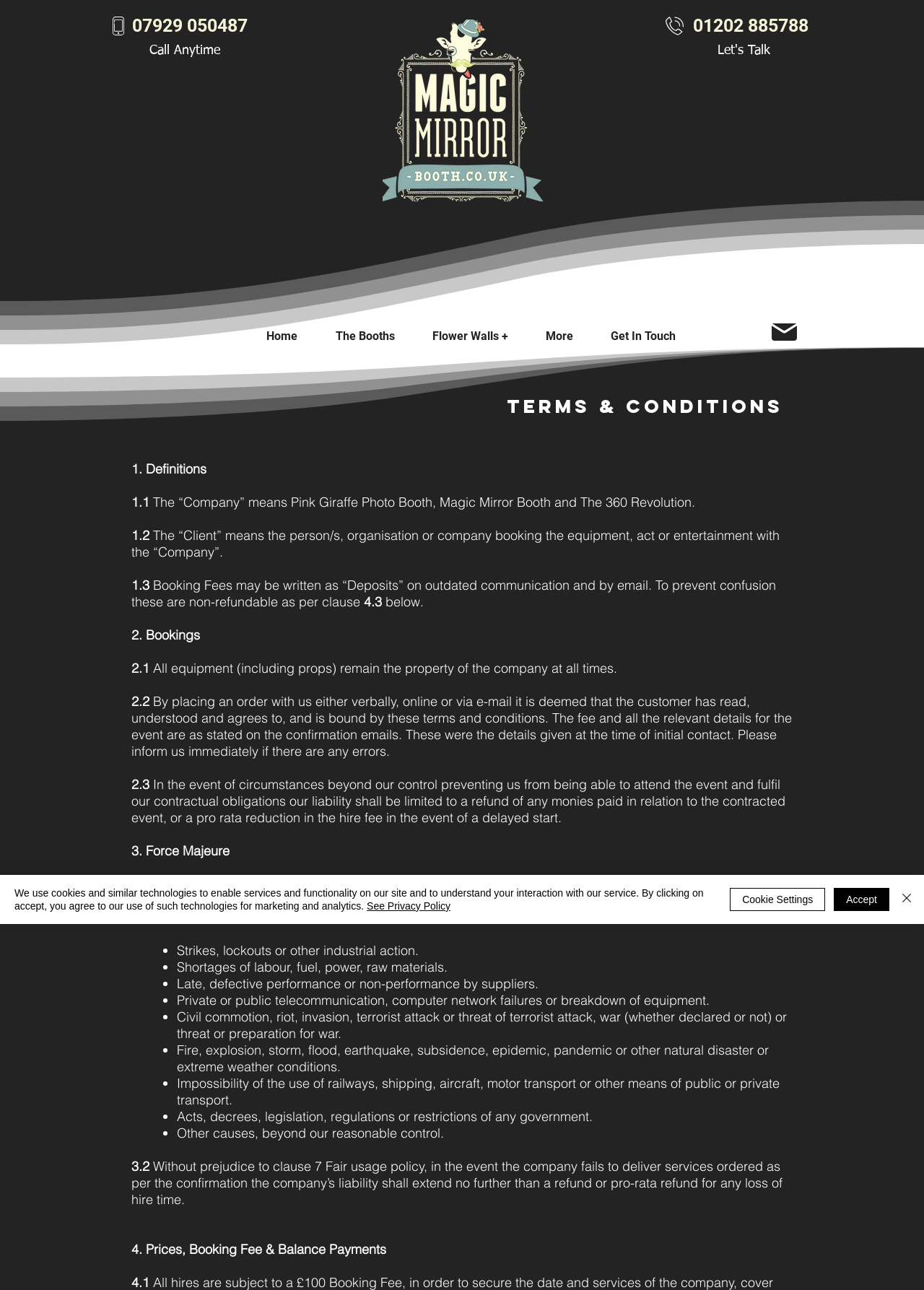Pinpoint the bounding box coordinates of the area that must be clicked to complete this instruction: "Click the 'Home' link".

[0.267, 0.255, 0.342, 0.266]